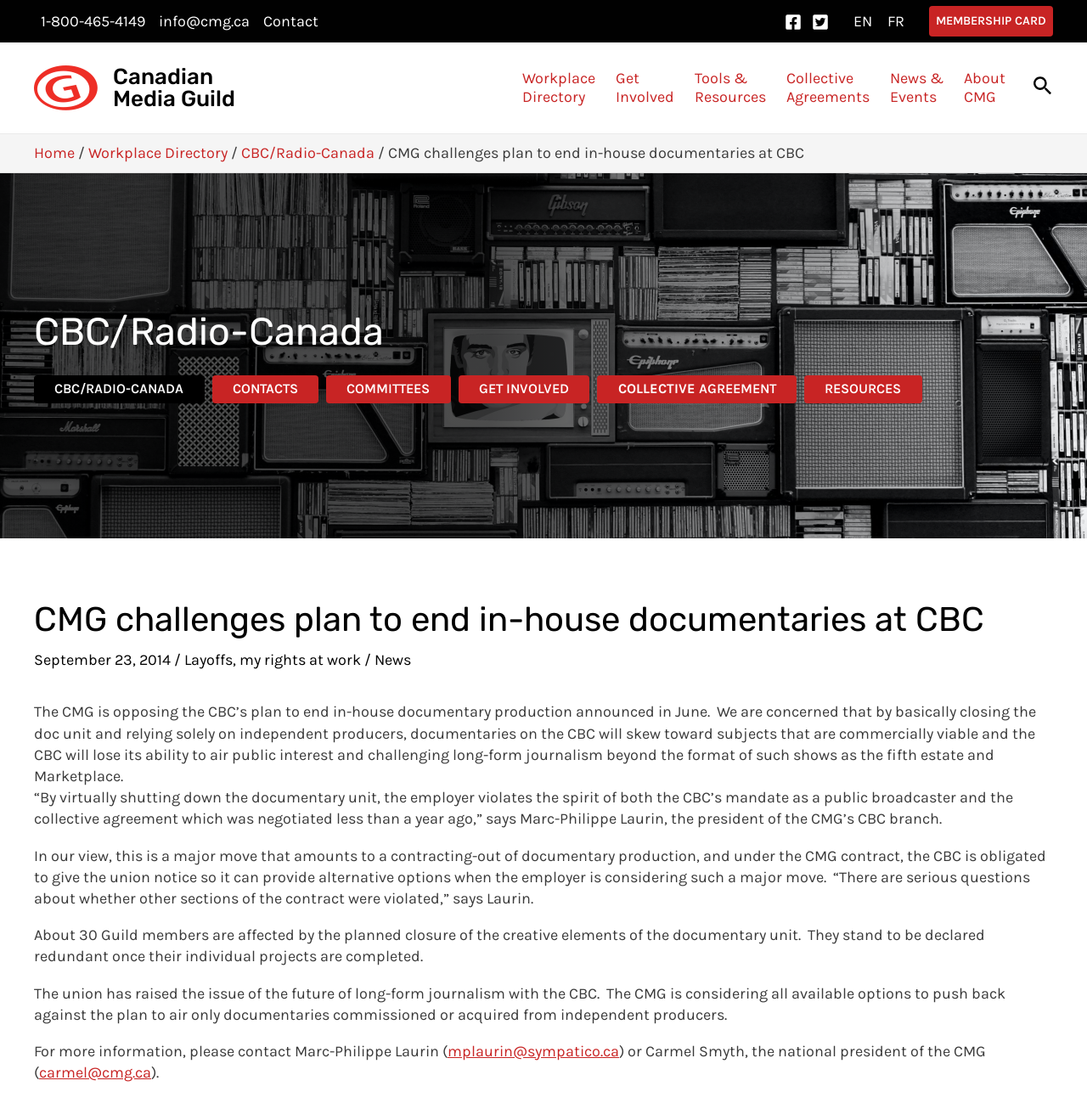Given the content of the image, can you provide a detailed answer to the question?
What is the Canadian Media Guild opposing?

Based on the webpage content, the Canadian Media Guild is opposing the CBC's plan to end in-house documentary production, which was announced in June. This is stated in the first paragraph of the webpage.